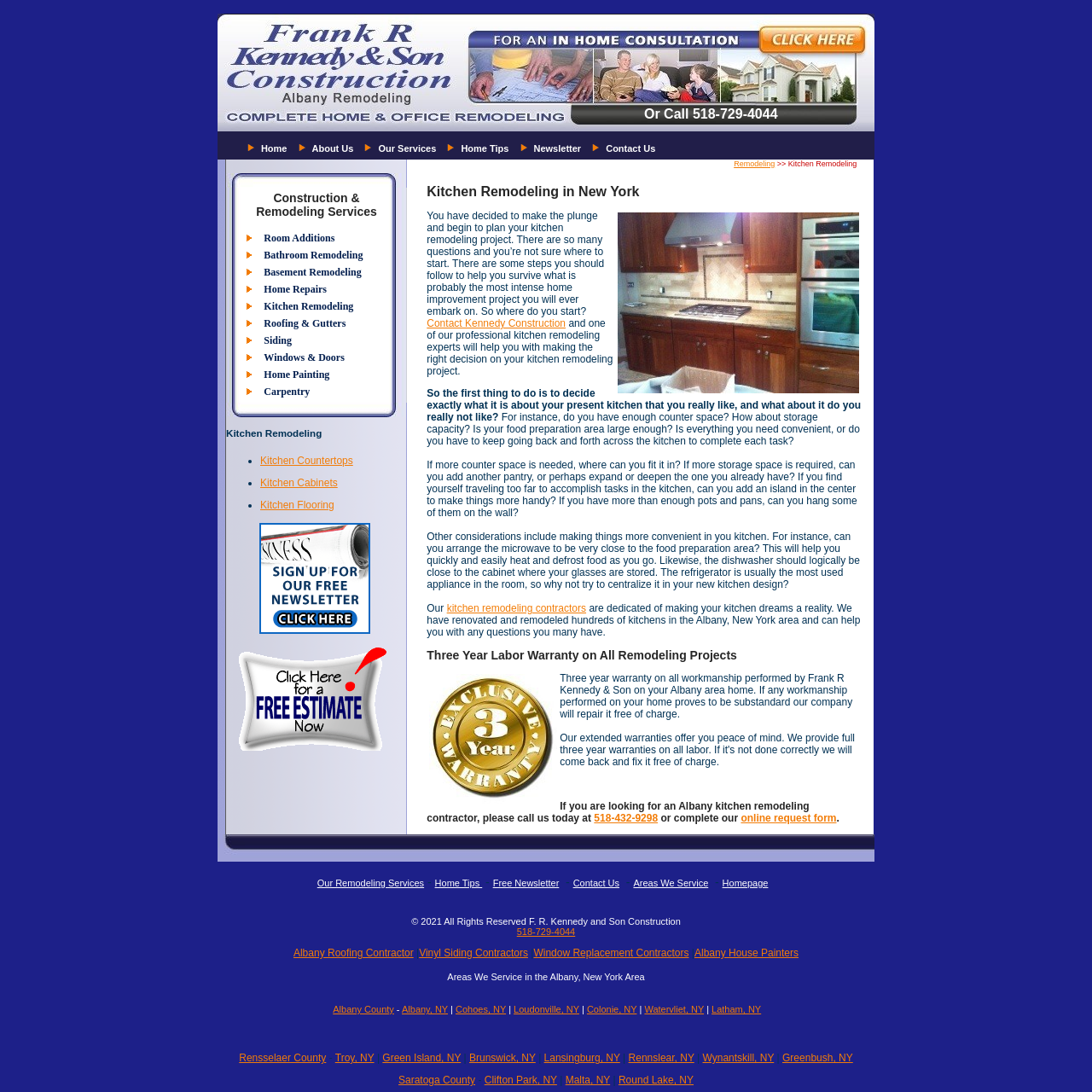Pinpoint the bounding box coordinates of the element that must be clicked to accomplish the following instruction: "Navigate to 'About Us'". The coordinates should be in the format of four float numbers between 0 and 1, i.e., [left, top, right, bottom].

[0.282, 0.13, 0.325, 0.141]